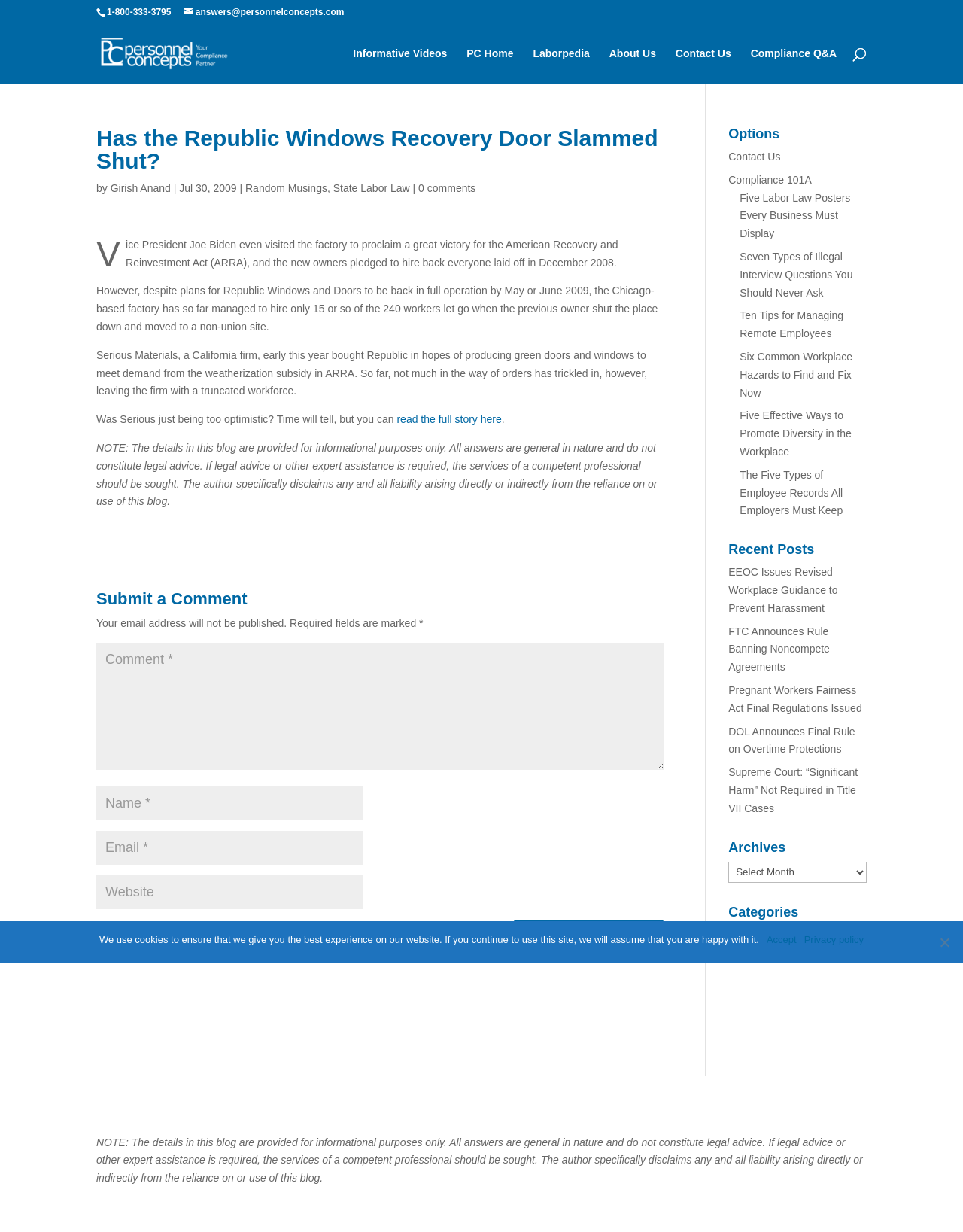Give a concise answer using one word or a phrase to the following question:
What is the name of the blog?

Personnel Concepts Blog